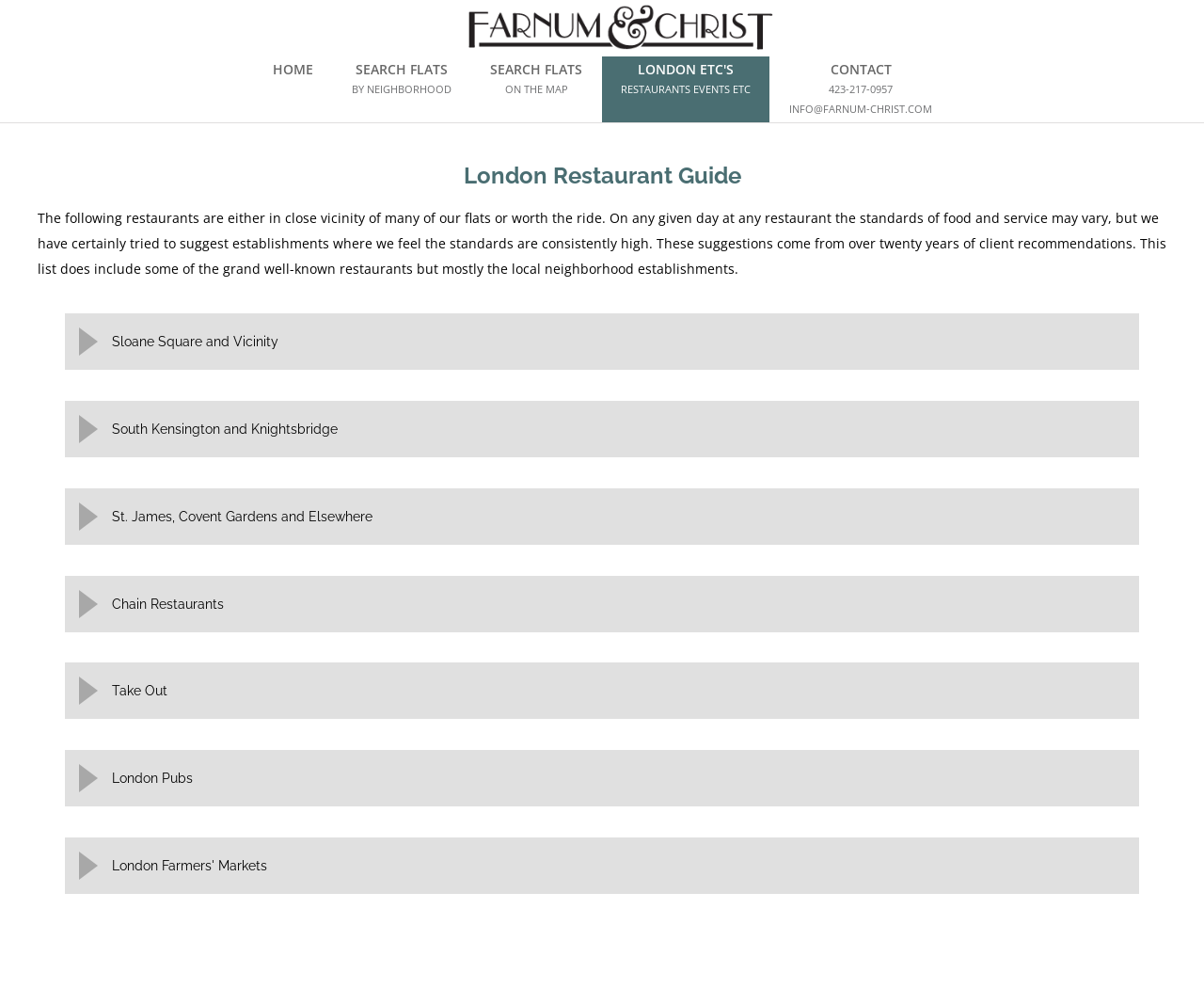Please determine the bounding box coordinates for the element with the description: "input value="Search..." name="searchword" value="Search..."".

[0.041, 0.025, 0.295, 0.044]